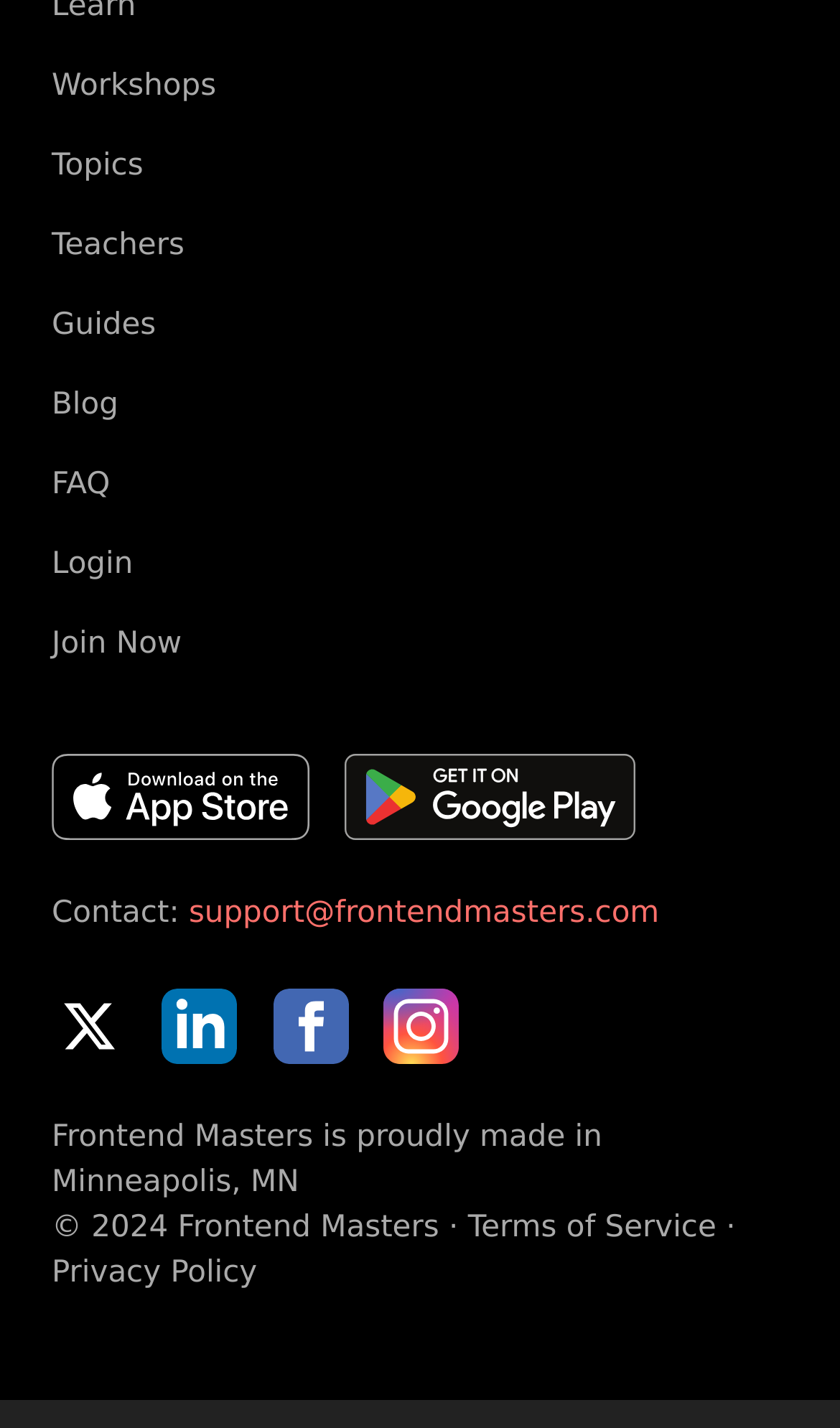Using the description: "Privacy Policy", determine the UI element's bounding box coordinates. Ensure the coordinates are in the format of four float numbers between 0 and 1, i.e., [left, top, right, bottom].

[0.062, 0.9, 0.306, 0.924]